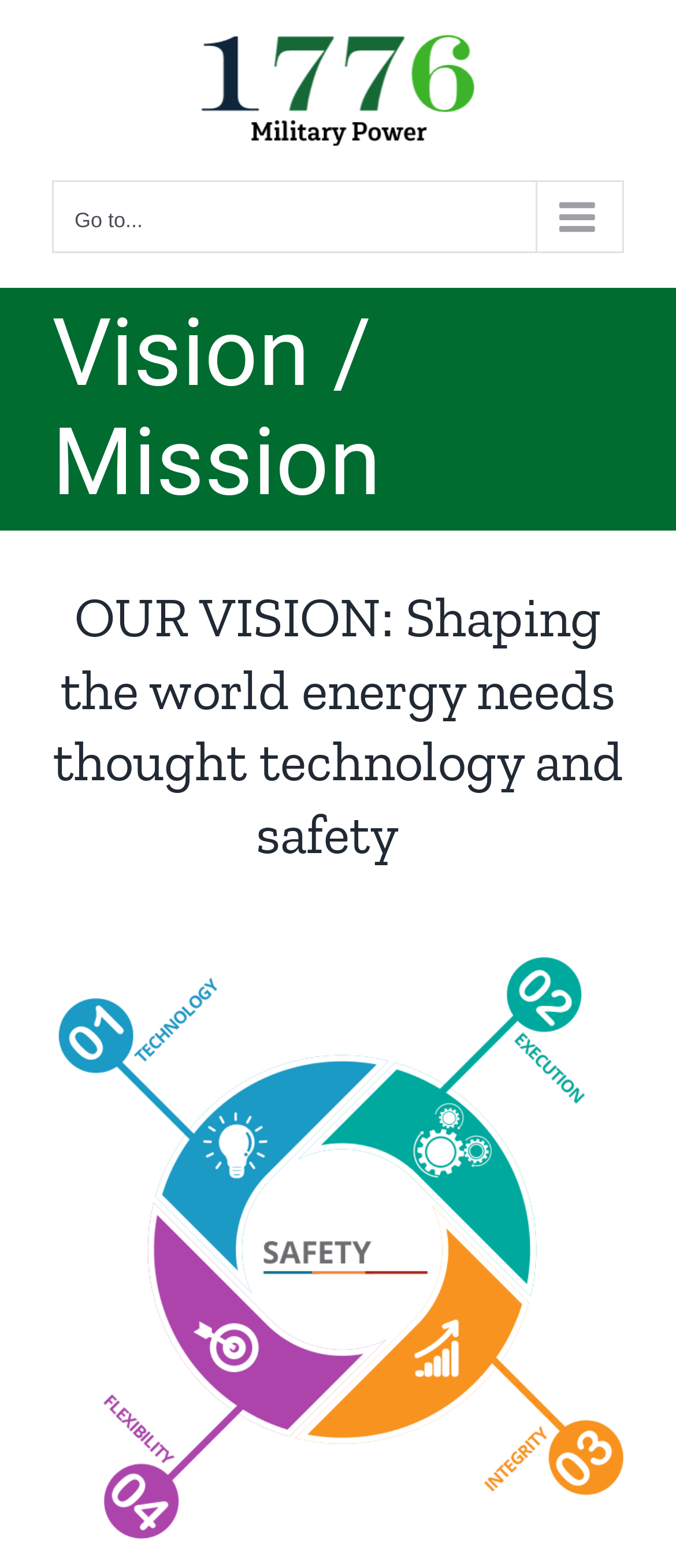What is the position of the safety image?
Look at the image and respond with a one-word or short-phrase answer.

Bottom